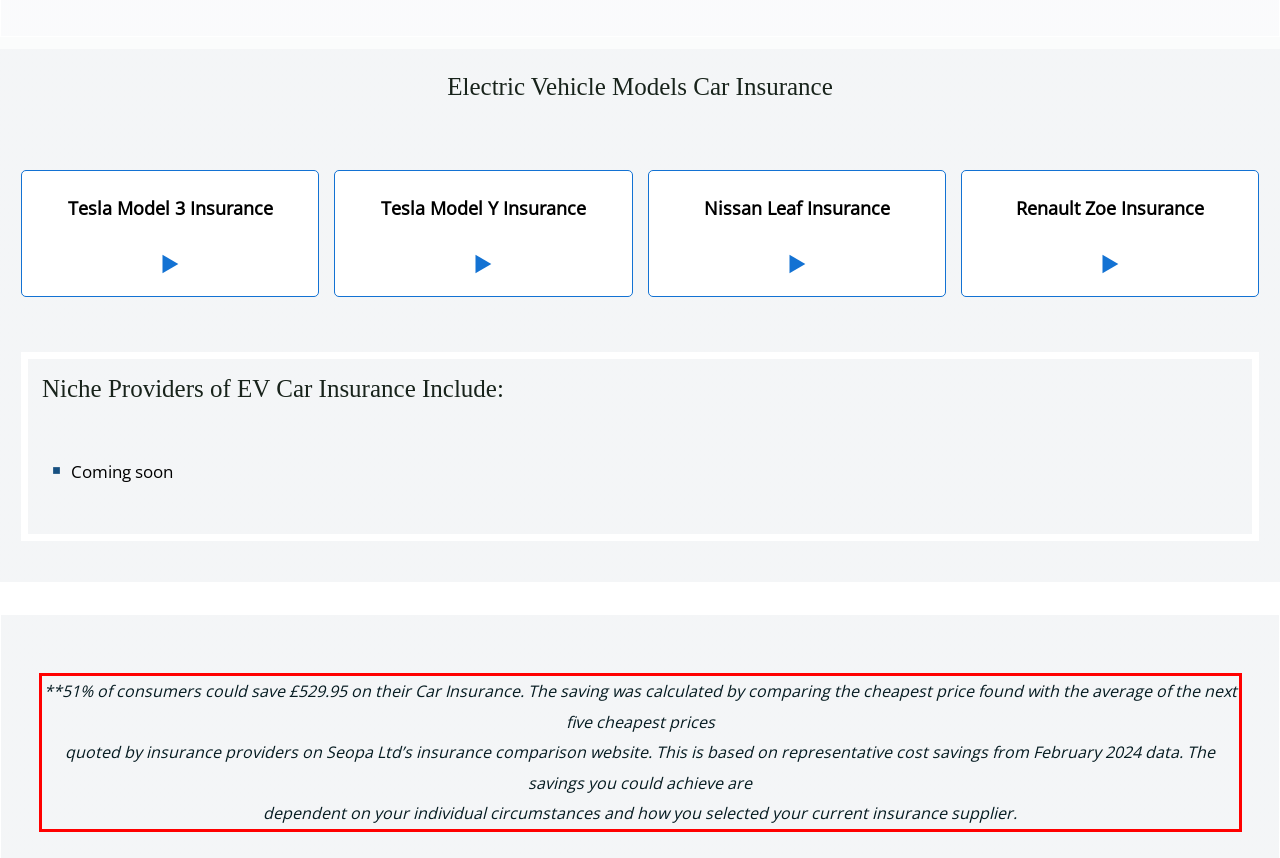In the given screenshot, locate the red bounding box and extract the text content from within it.

**51% of consumers could save £529.95 on their Car Insurance. The saving was calculated by comparing the cheapest price found with the average of the next five cheapest prices quoted by insurance providers on Seopa Ltd’s insurance comparison website. This is based on representative cost savings from February 2024 data. The savings you could achieve are dependent on your individual circumstances and how you selected your current insurance supplier.